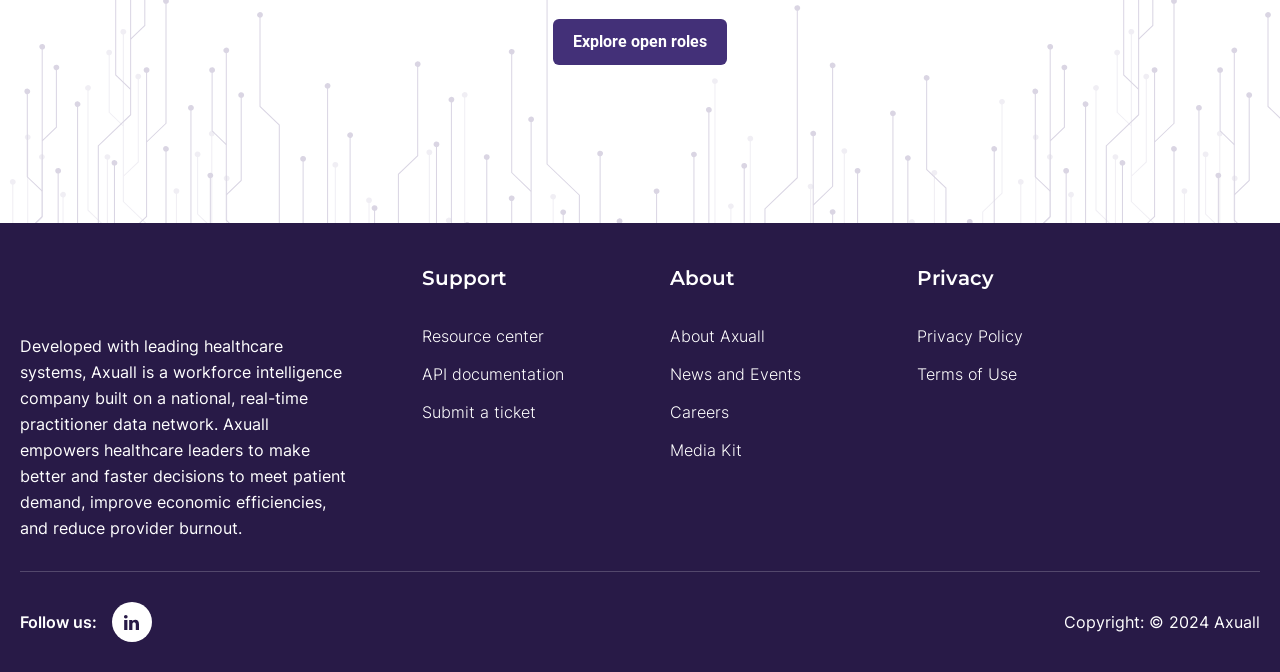Please identify the bounding box coordinates of the element's region that needs to be clicked to fulfill the following instruction: "Explore open roles". The bounding box coordinates should consist of four float numbers between 0 and 1, i.e., [left, top, right, bottom].

[0.432, 0.028, 0.568, 0.097]